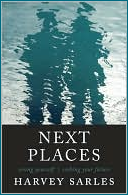Using the details from the image, please elaborate on the following question: What is the theme of the book?

Based on the design of the book cover, which features a serene and reflective surface of water with silhouettes of two figures, and the author's background, it is likely that the book delves into themes of cultural critique and personal reflection.